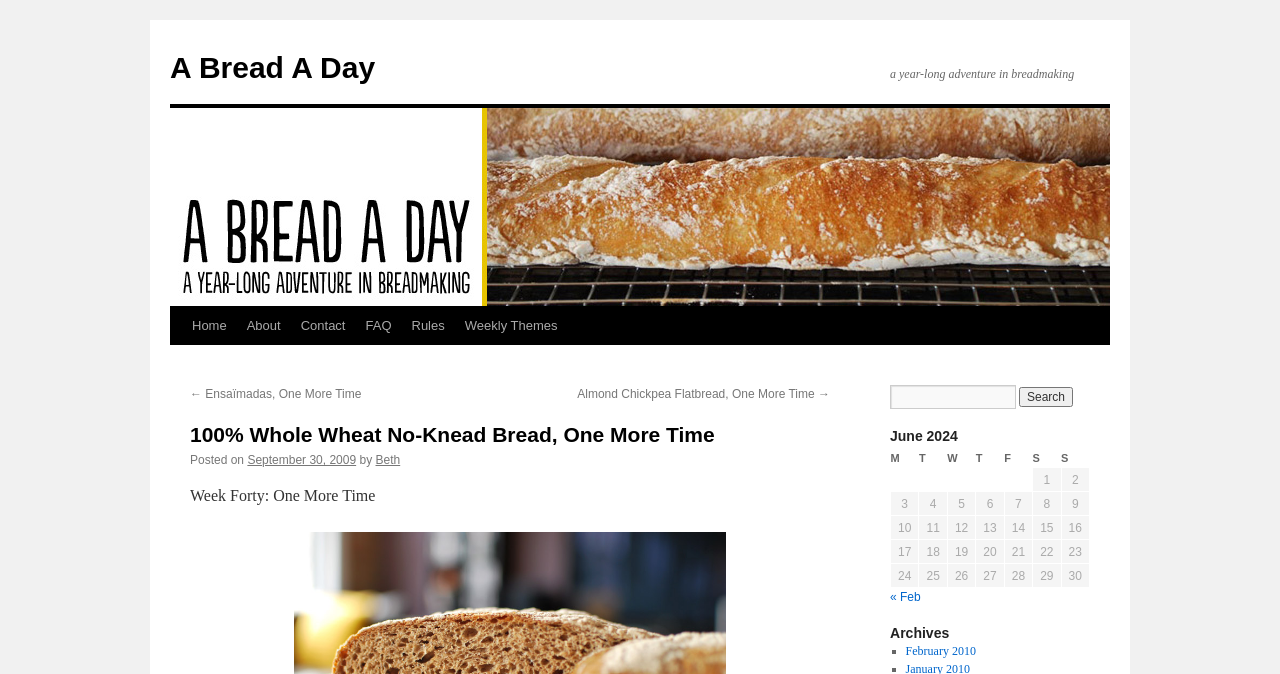Locate the headline of the webpage and generate its content.

100% Whole Wheat No-Knead Bread, One More Time